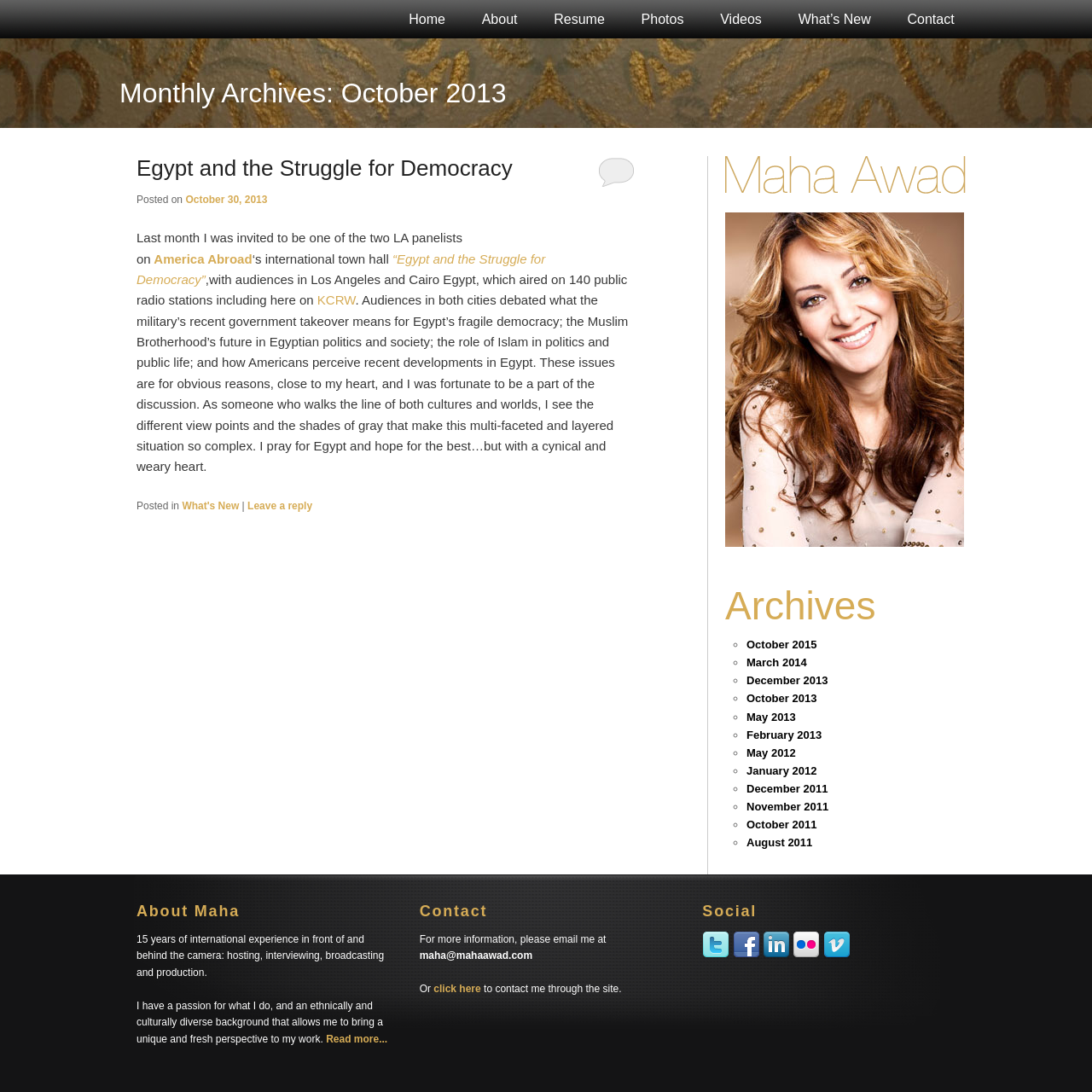What is the date of the article?
Please look at the screenshot and answer using one word or phrase.

October 30, 2013